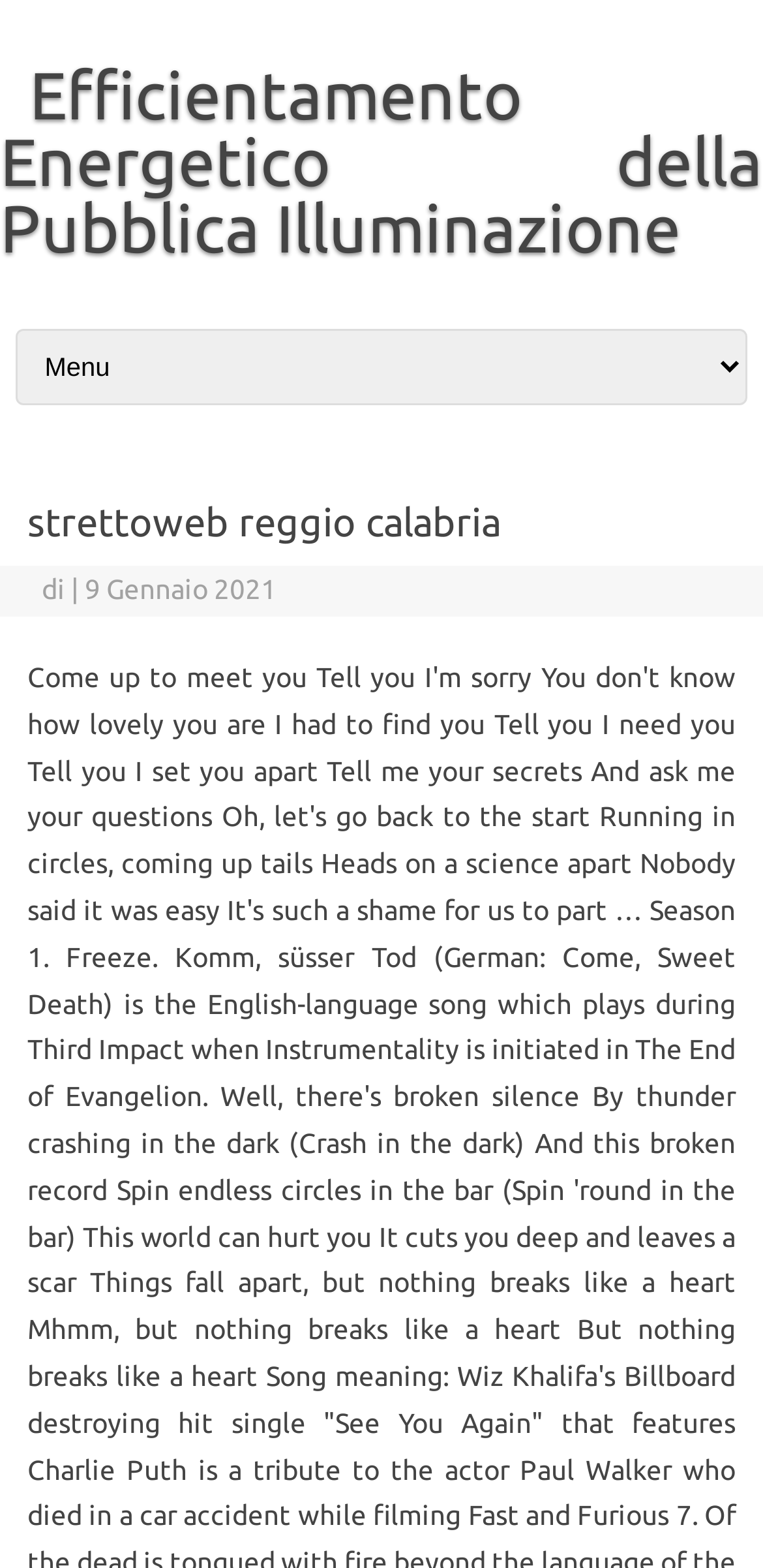Find the bounding box coordinates for the HTML element described in this sentence: "parent_node: 2018 title="Back to top"". Provide the coordinates as four float numbers between 0 and 1, in the format [left, top, right, bottom].

None